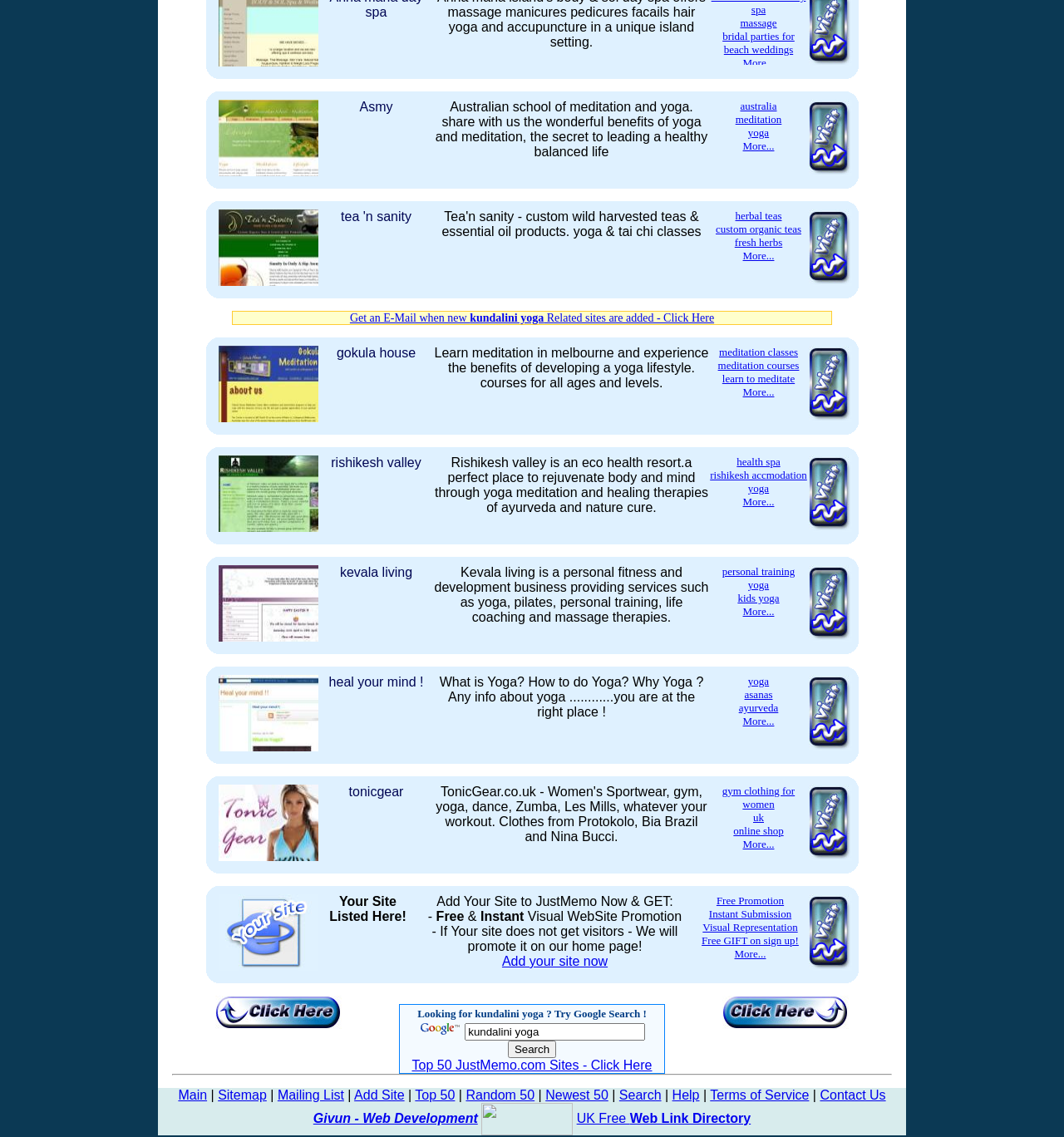Locate the bounding box coordinates of the area to click to fulfill this instruction: "Visit the online shop of tonicgear". The bounding box should be presented as four float numbers between 0 and 1, in the order [left, top, right, bottom].

[0.689, 0.725, 0.736, 0.736]